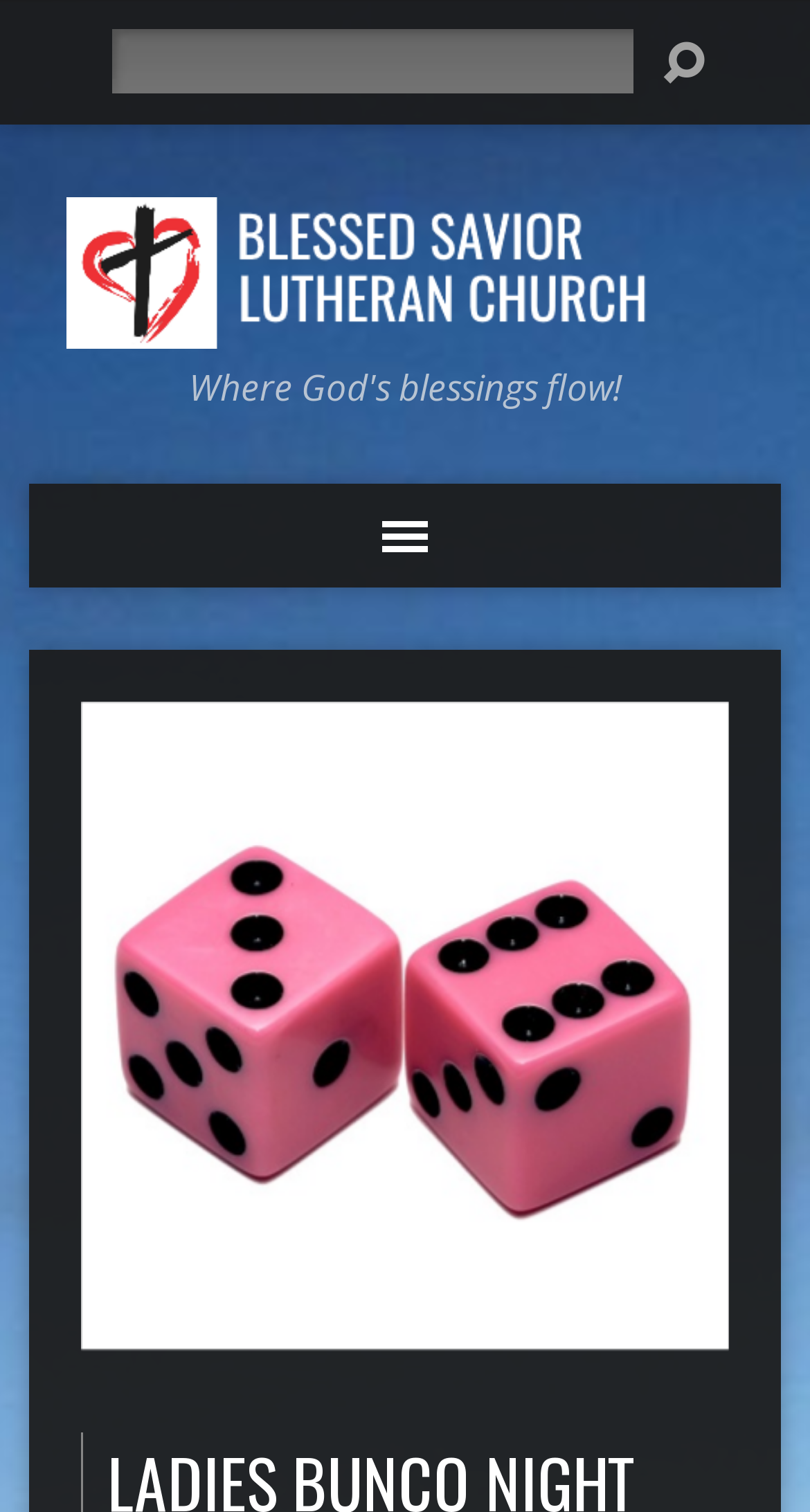Articulate a complete and detailed caption of the webpage elements.

The webpage appears to be about Ladies Bunco Night at Blessed Savior Lutheran Church. At the top left corner, there is a search function consisting of a "Search" label and a corresponding text box. To the right of the search function, there is a small icon represented by "\ue643". 

Below the search function, there is a table layout that spans most of the width of the page. Within this table, there is a link to "Blessed Savior Lutheran Church" accompanied by an image of the church's logo. The link and image are positioned near the top center of the page.

Further down the page, there is another link, but its text content is not specified. This link is positioned roughly in the middle of the page, slightly to the right of center.

The webpage also contains a brief description about Ladies Night Out, which is an event where all ladies are invited to play bunco on the third (or fourth) Thursday of every month at 6PM, with a special adjustment in May.